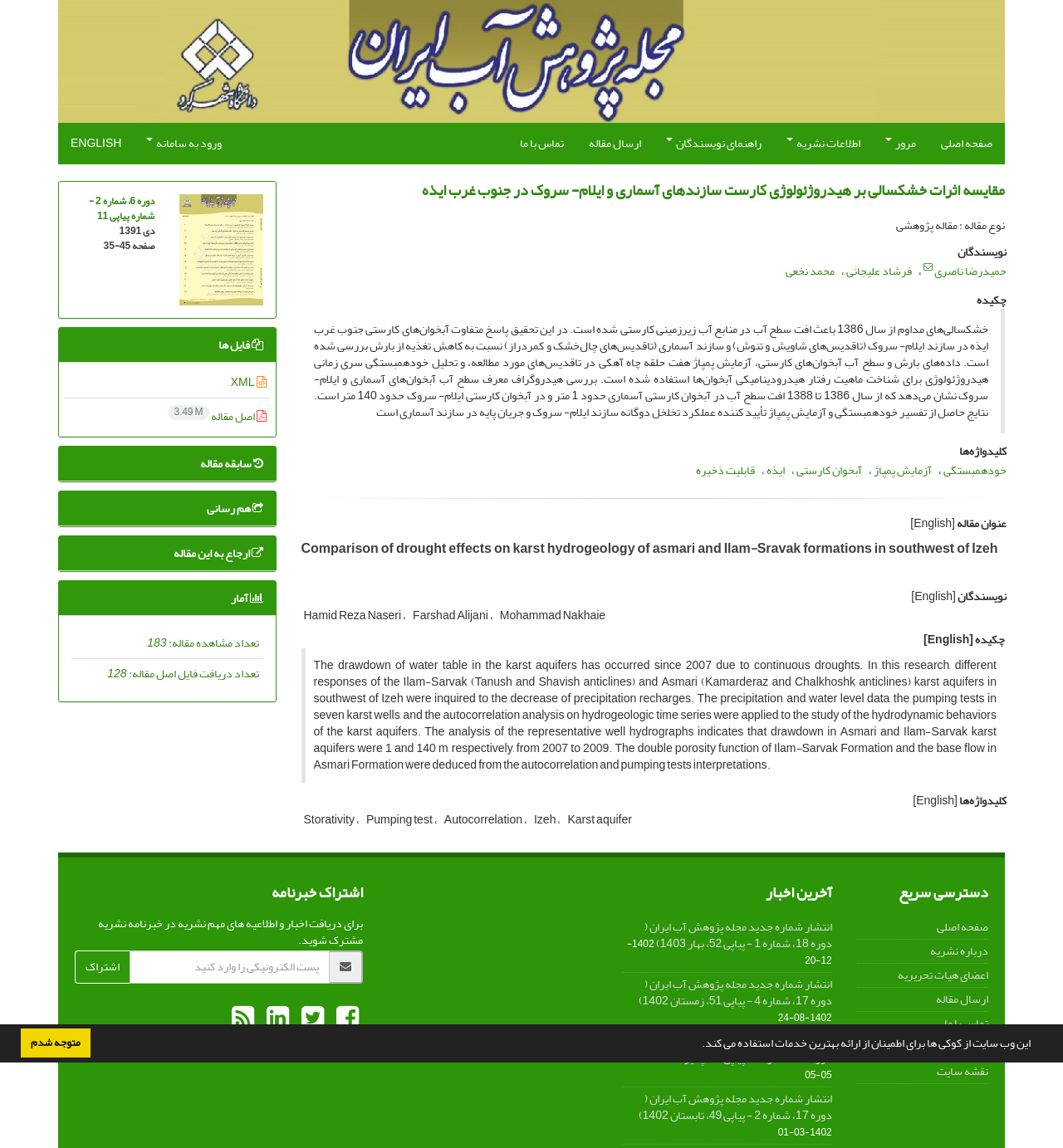Specify the bounding box coordinates (top-left x, top-left y, bottom-right x, bottom-right y) of the UI element in the screenshot that matches this description: Contact

None